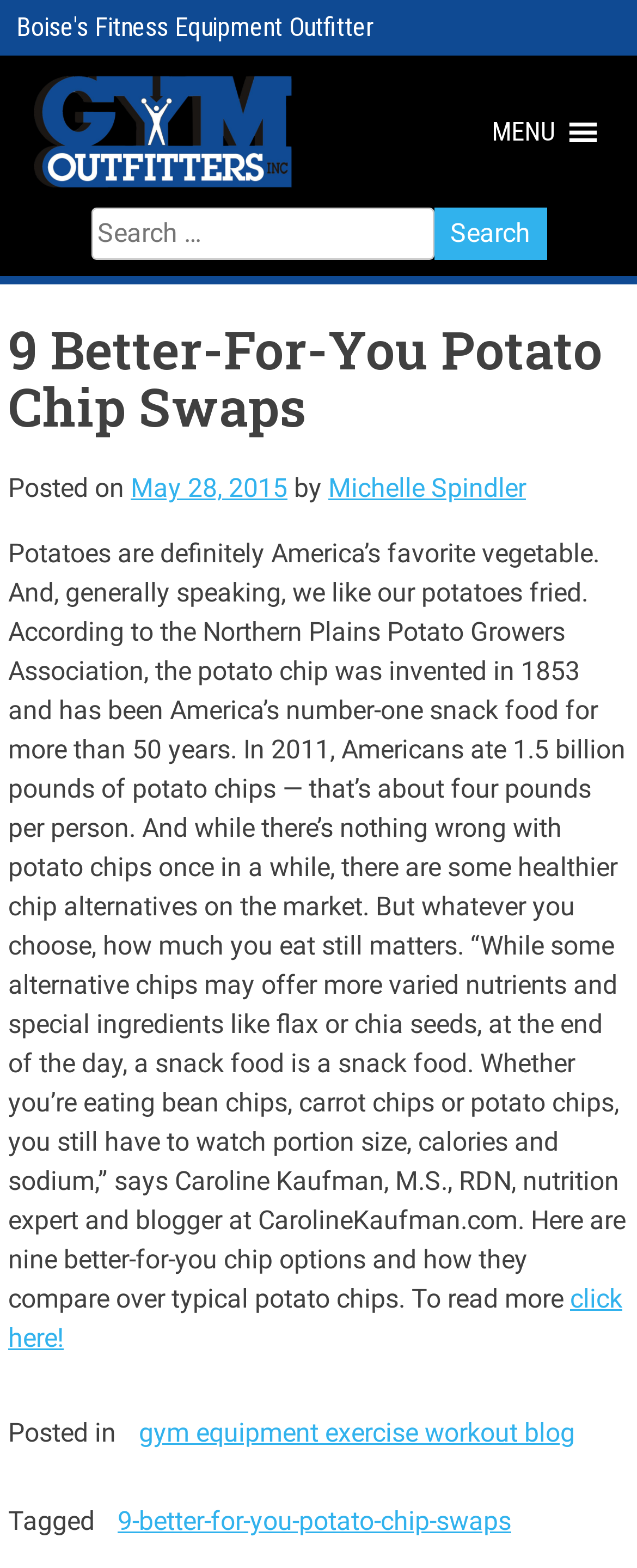Respond with a single word or phrase:
Who is the author of the article?

Michelle Spindler